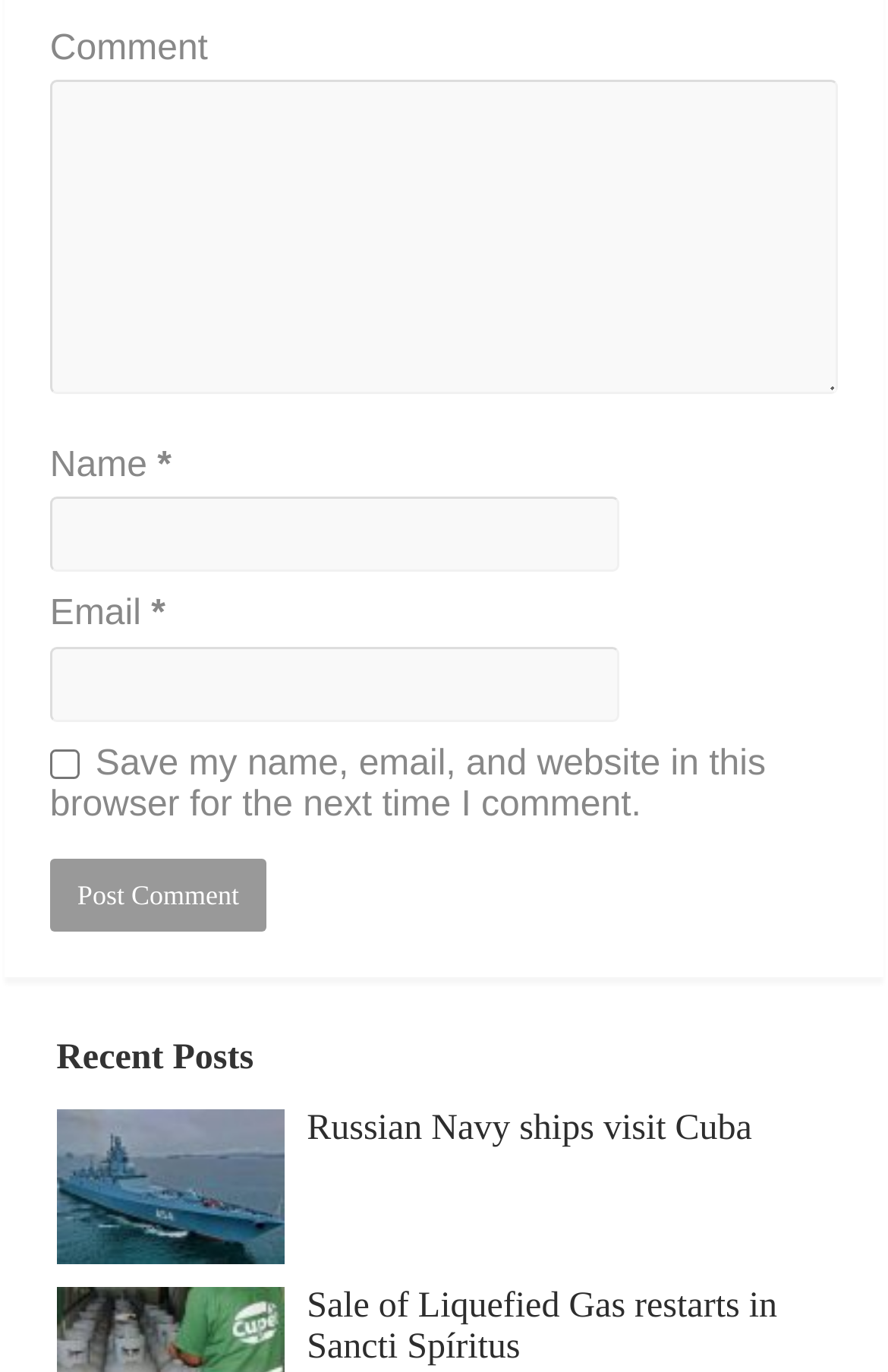Determine the bounding box coordinates of the element that should be clicked to execute the following command: "Post a comment".

[0.056, 0.627, 0.3, 0.68]